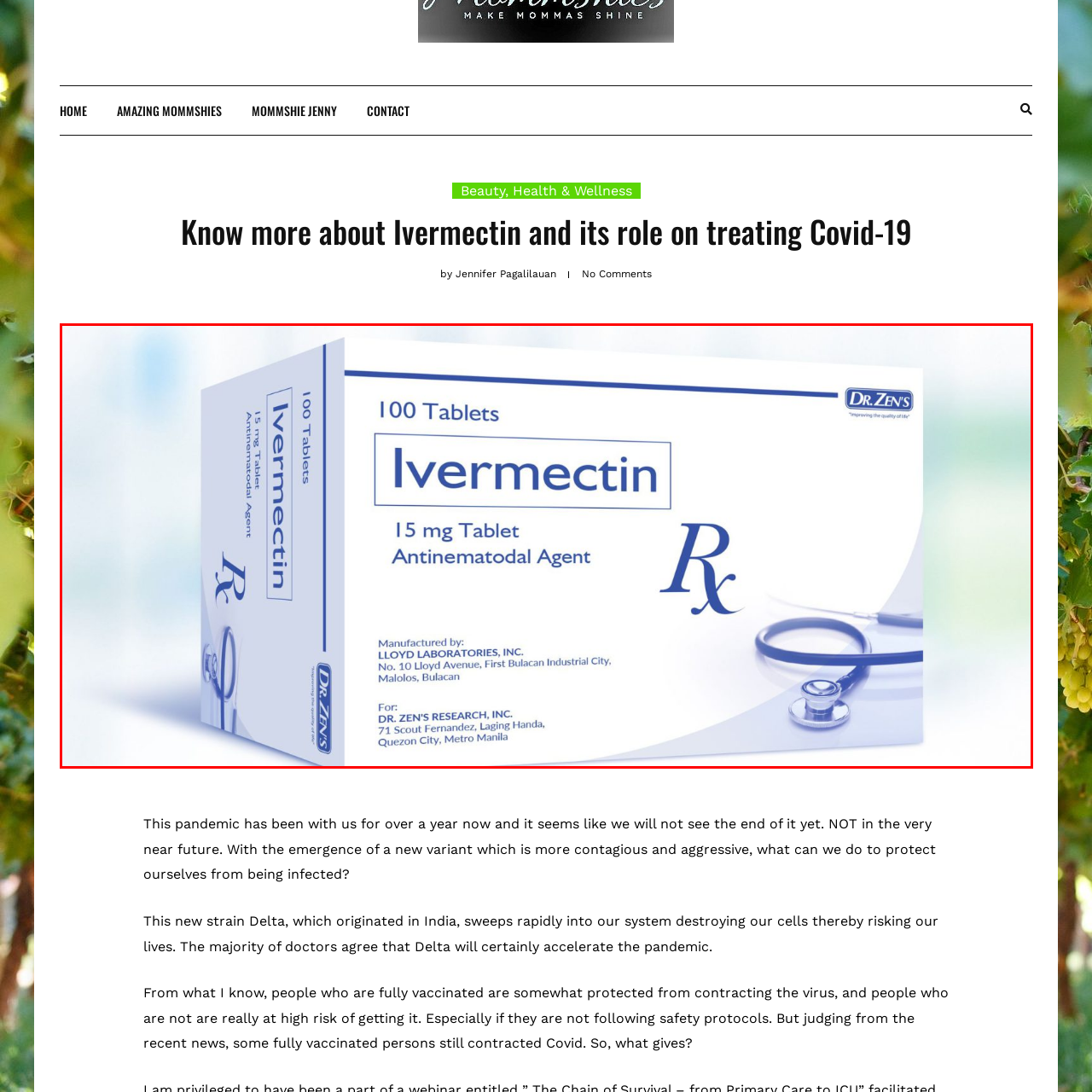Please look at the image highlighted by the red bounding box and provide a single word or phrase as an answer to this question:
What is the dosage of each tablet?

15 mg